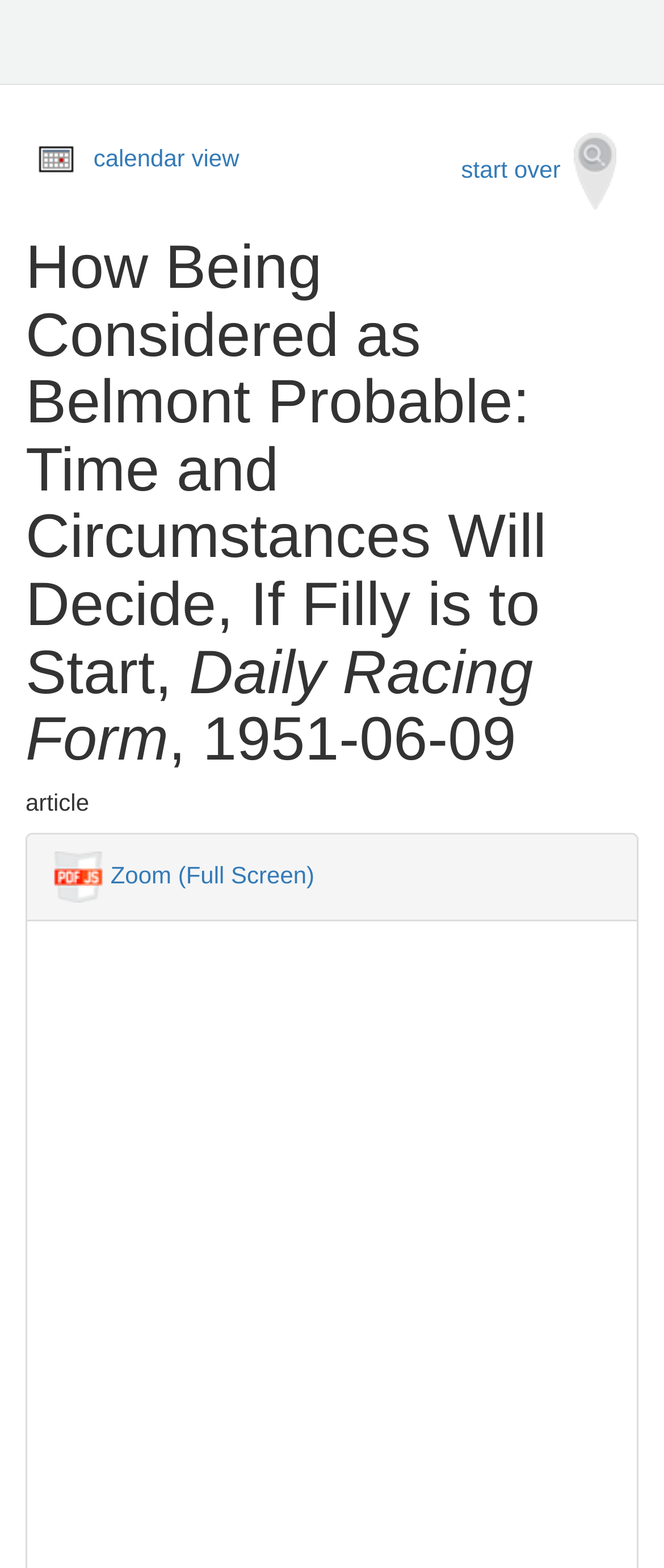Using the provided element description: "calendar view", determine the bounding box coordinates of the corresponding UI element in the screenshot.

[0.141, 0.092, 0.36, 0.109]